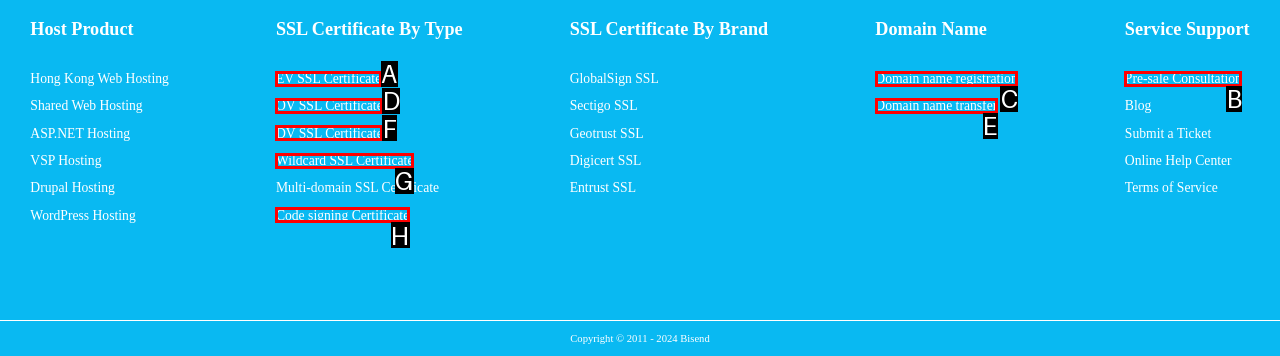Choose the letter of the element that should be clicked to complete the task: Register a domain name
Answer with the letter from the possible choices.

C